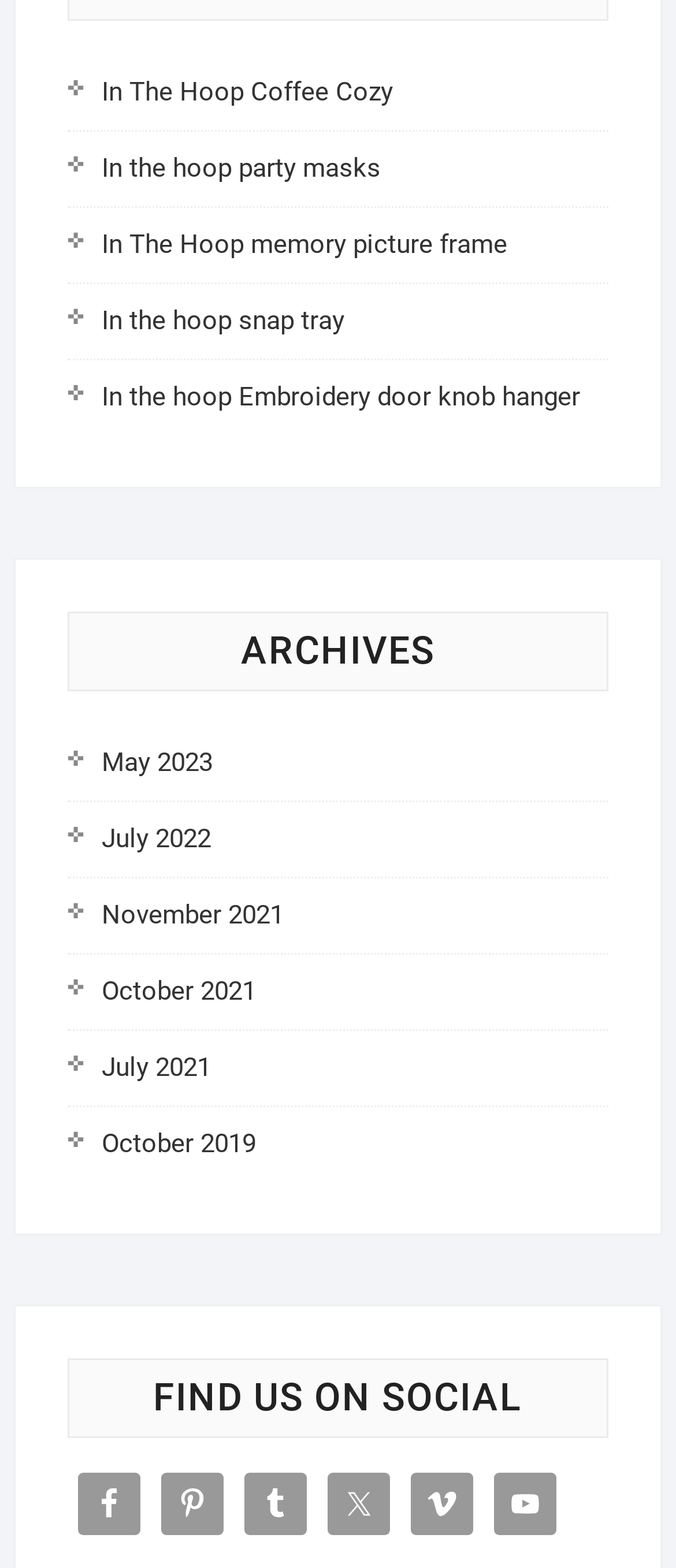What is the earliest archive date?
Refer to the image and give a detailed answer to the query.

I looked at the links under the 'ARCHIVES' heading and found the earliest date to be October 2019, which is listed as one of the archive dates.